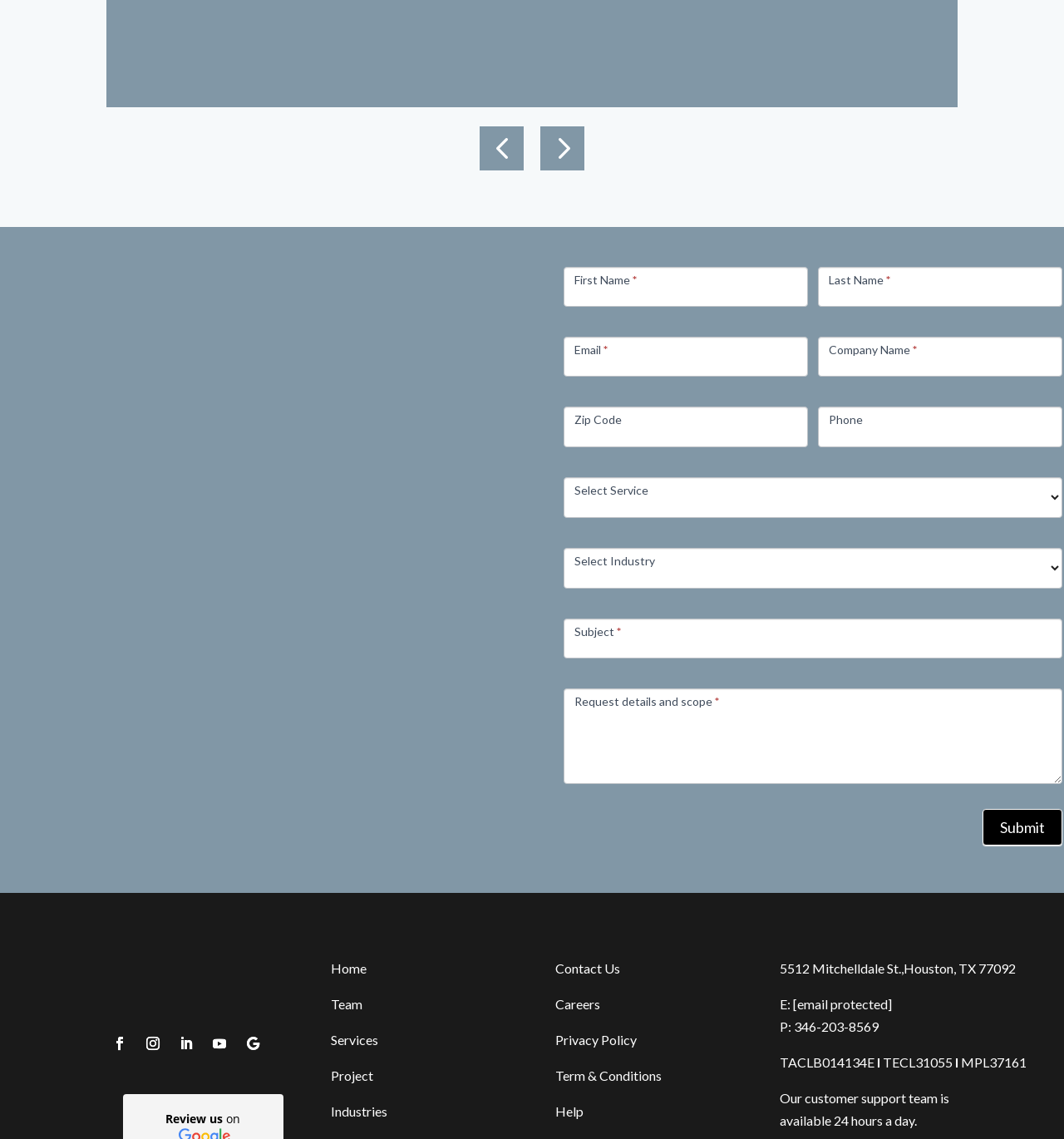Given the element description: "Houston, TX 77092", predict the bounding box coordinates of this UI element. The coordinates must be four float numbers between 0 and 1, given as [left, top, right, bottom].

[0.849, 0.843, 0.955, 0.857]